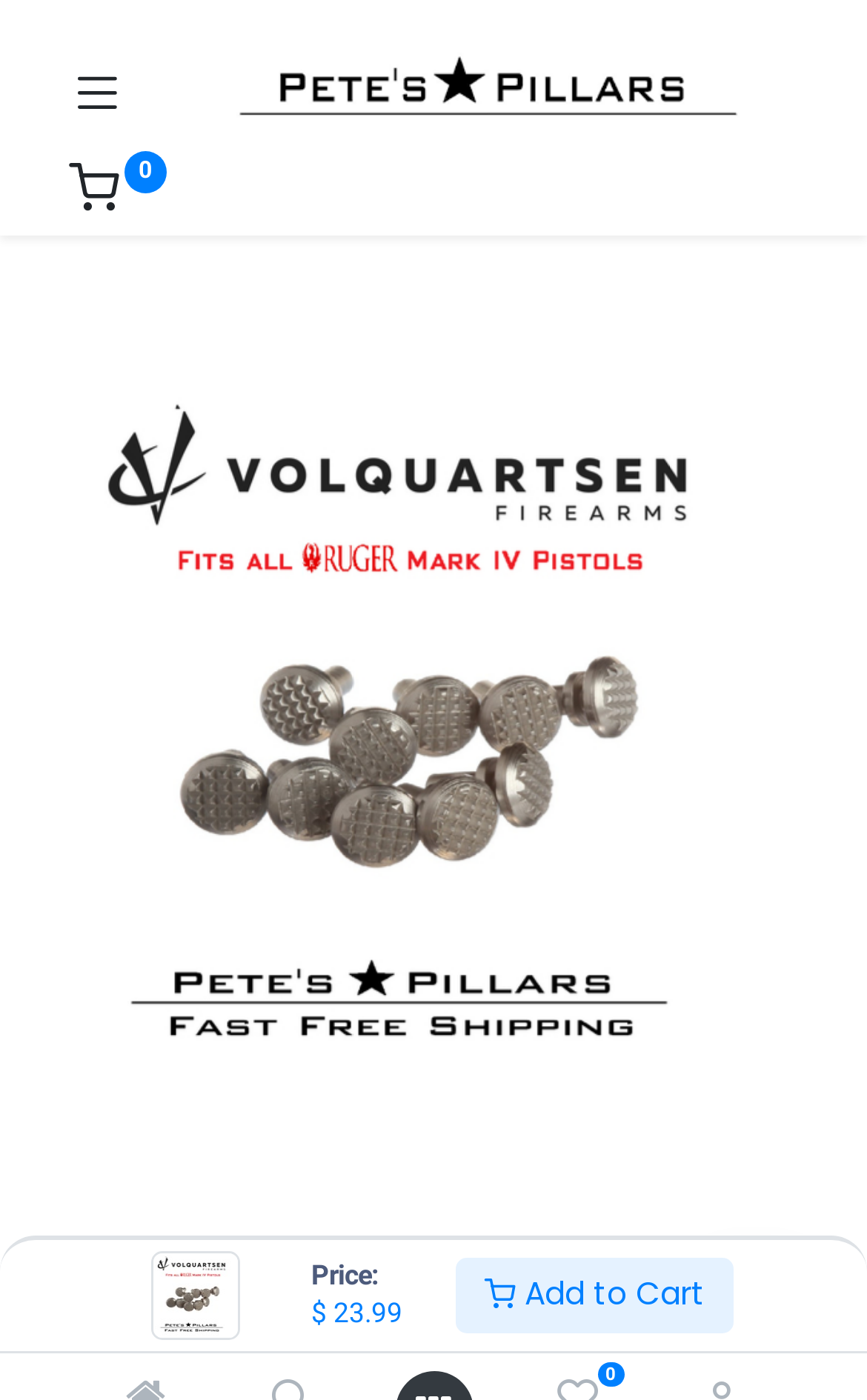Provide the bounding box coordinates in the format (top-left x, top-left y, bottom-right x, bottom-right y). All values are floating point numbers between 0 and 1. Determine the bounding box coordinate of the UI element described as: 0

[0.079, 0.125, 0.191, 0.151]